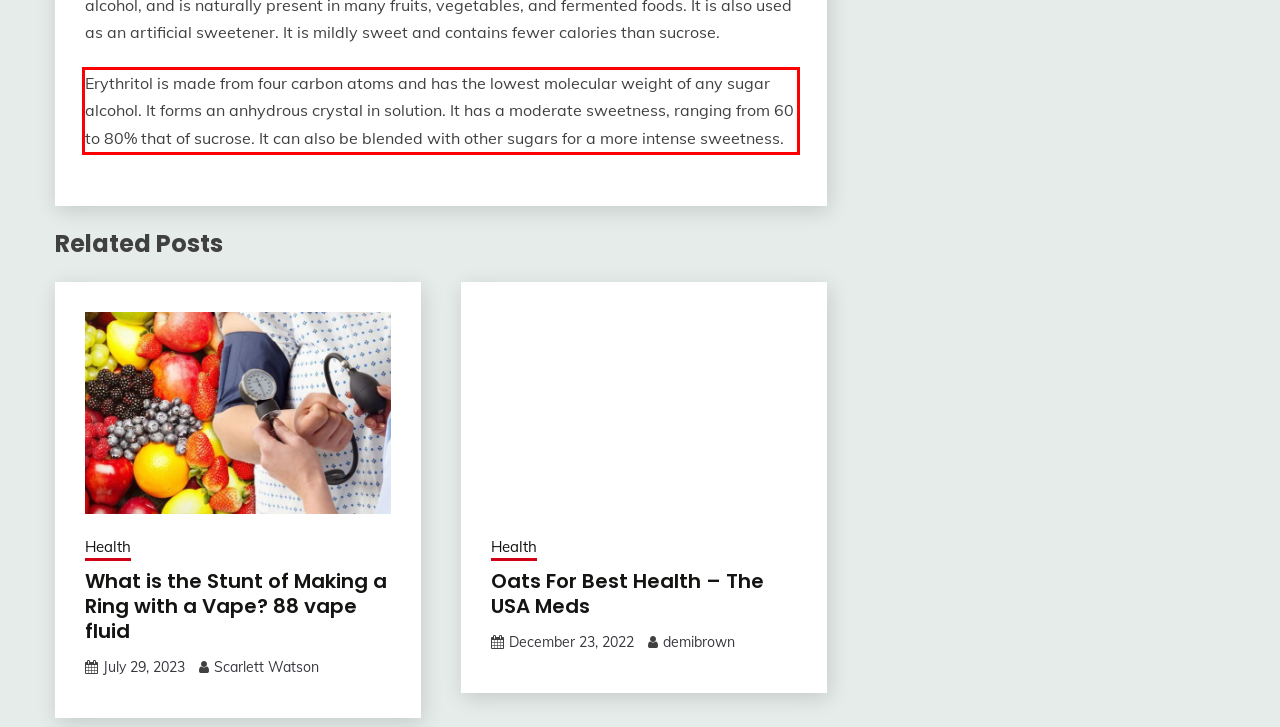You have a webpage screenshot with a red rectangle surrounding a UI element. Extract the text content from within this red bounding box.

Erythritol is made from four carbon atoms and has the lowest molecular weight of any sugar alcohol. It forms an anhydrous crystal in solution. It has a moderate sweetness, ranging from 60 to 80% that of sucrose. It can also be blended with other sugars for a more intense sweetness.